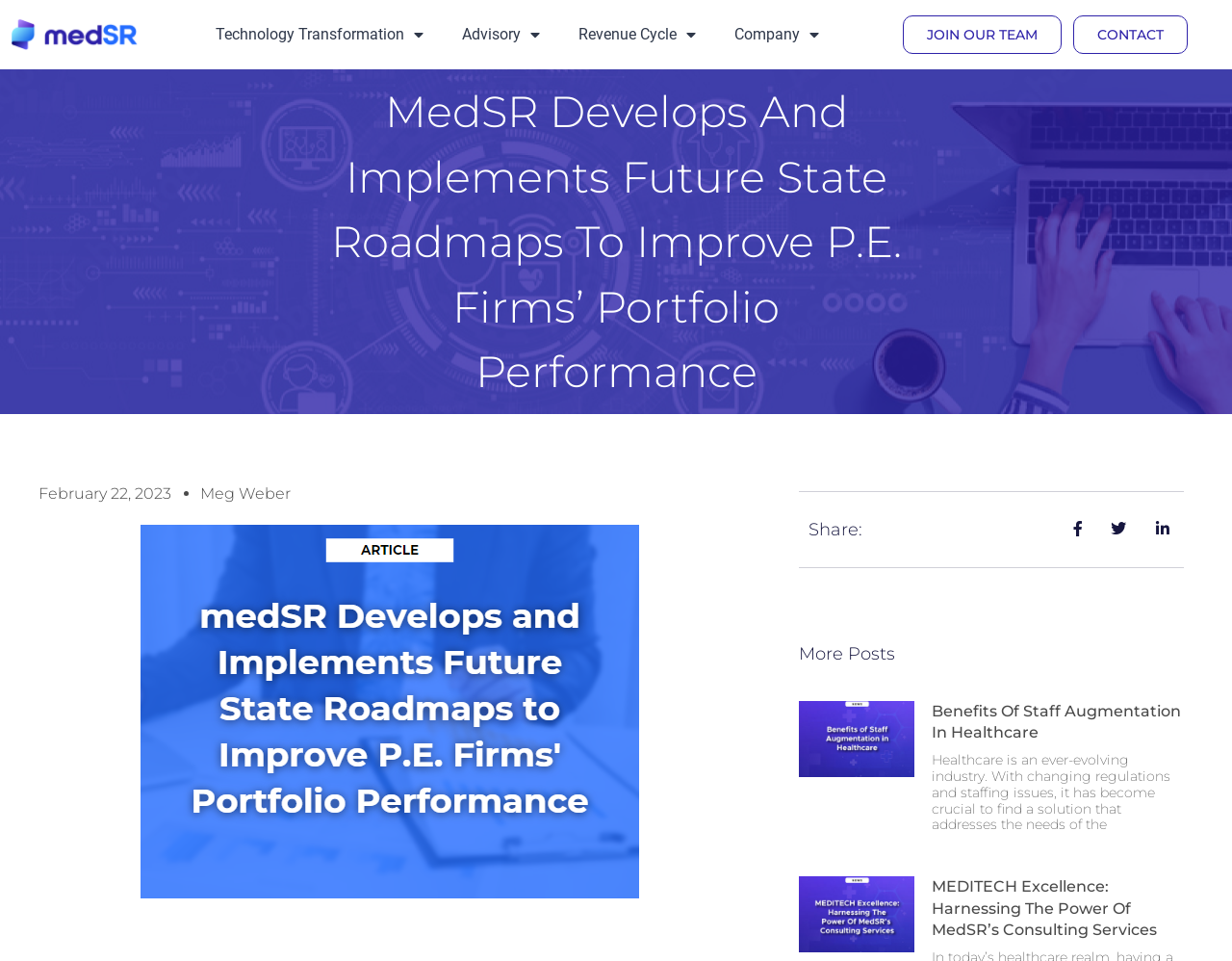Show the bounding box coordinates for the HTML element described as: "Technology Transformation".

[0.159, 0.013, 0.359, 0.059]